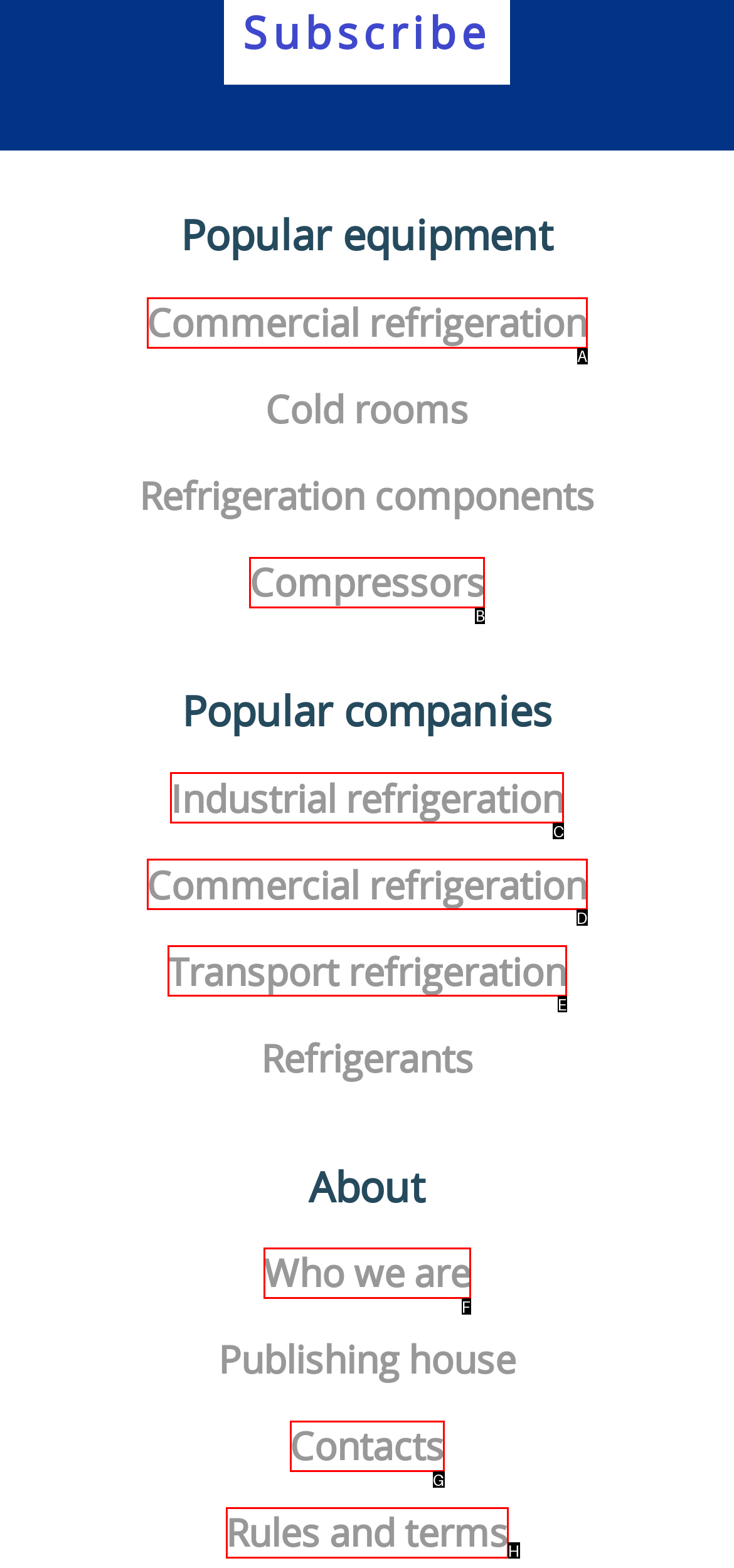Match the following description to the correct HTML element: Rules and terms Indicate your choice by providing the letter.

H